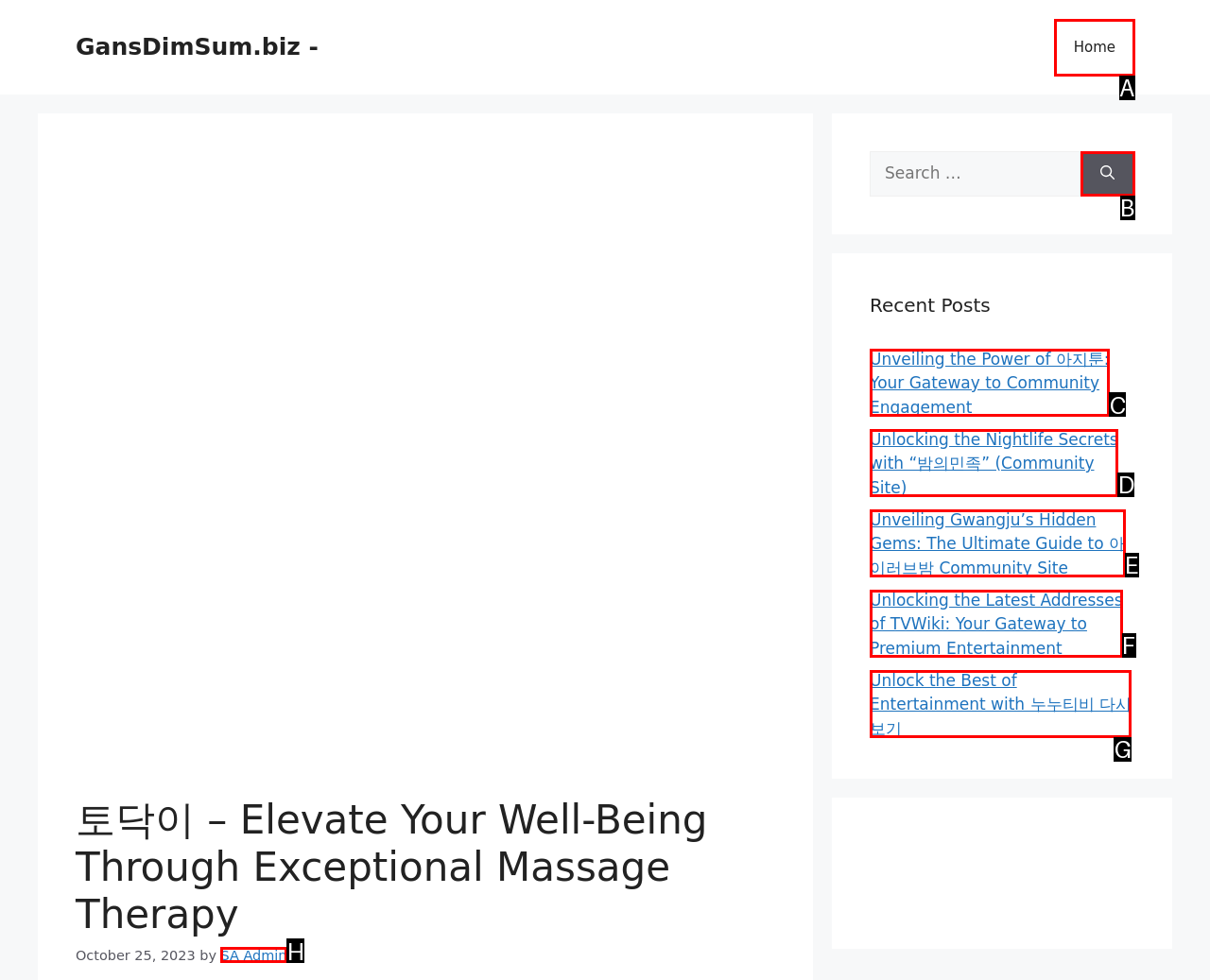Point out the letter of the HTML element you should click on to execute the task: Read recent post 'Unveiling the Power of 아지툰'
Reply with the letter from the given options.

C